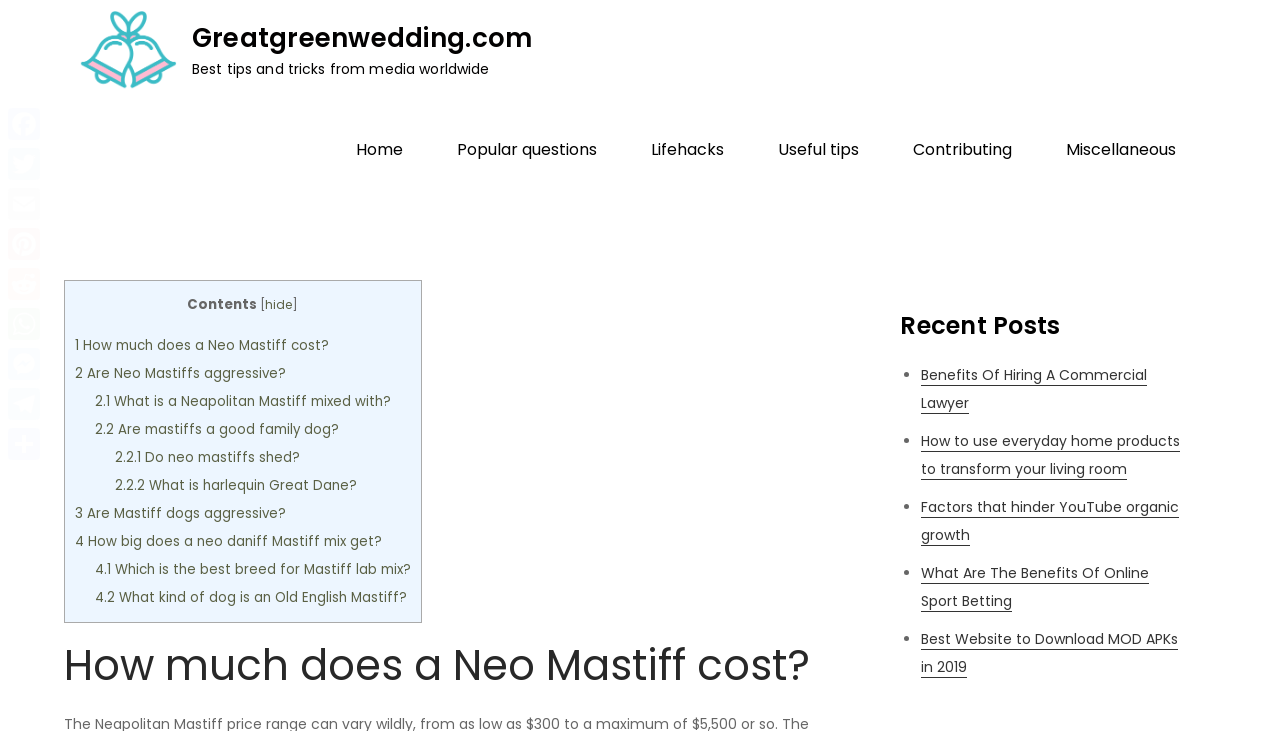Locate the bounding box coordinates of the clickable element to fulfill the following instruction: "Visit the 'Popular questions' page". Provide the coordinates as four float numbers between 0 and 1 in the format [left, top, right, bottom].

[0.338, 0.137, 0.486, 0.274]